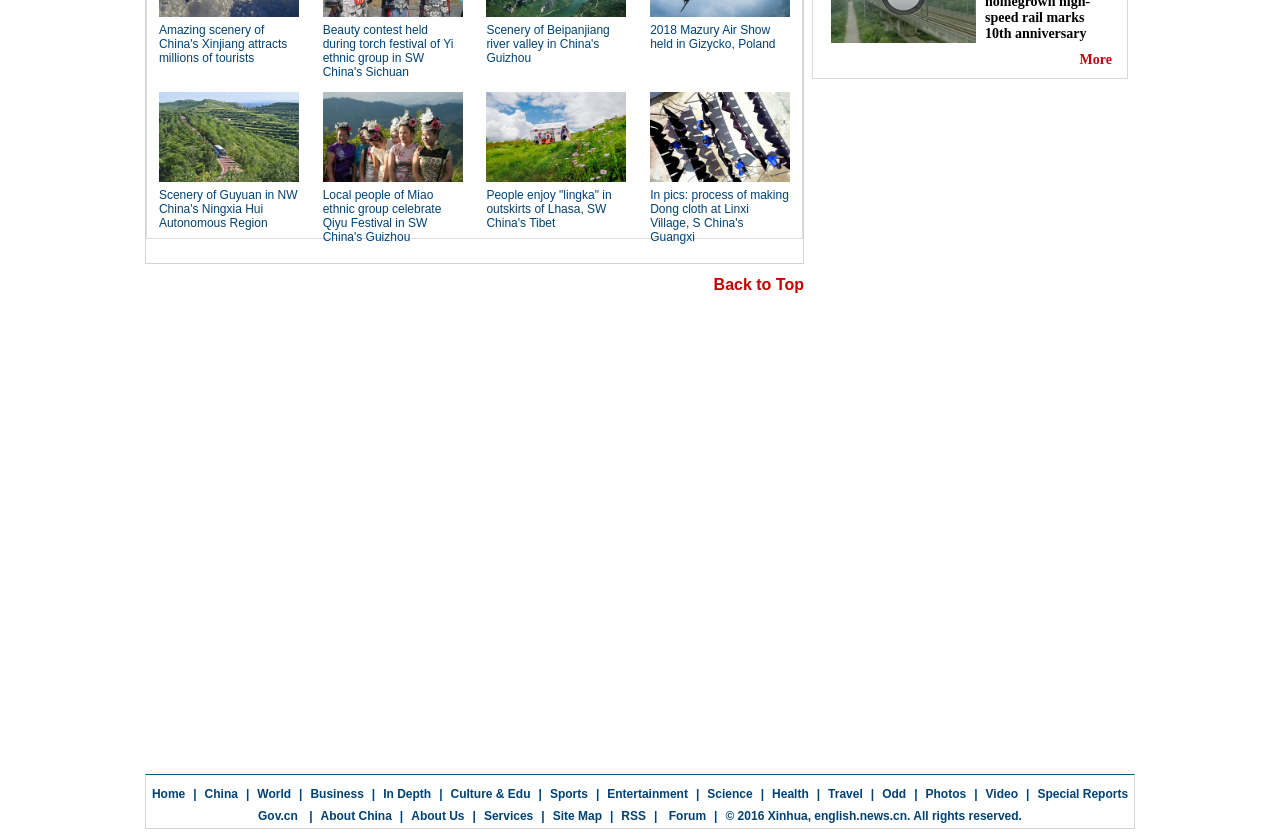Given the element description Culture & Edu, identify the bounding box coordinates for the UI element on the webpage screenshot. The format should be (top-left x, top-left y, bottom-right x, bottom-right y), with values between 0 and 1.

[0.352, 0.943, 0.414, 0.959]